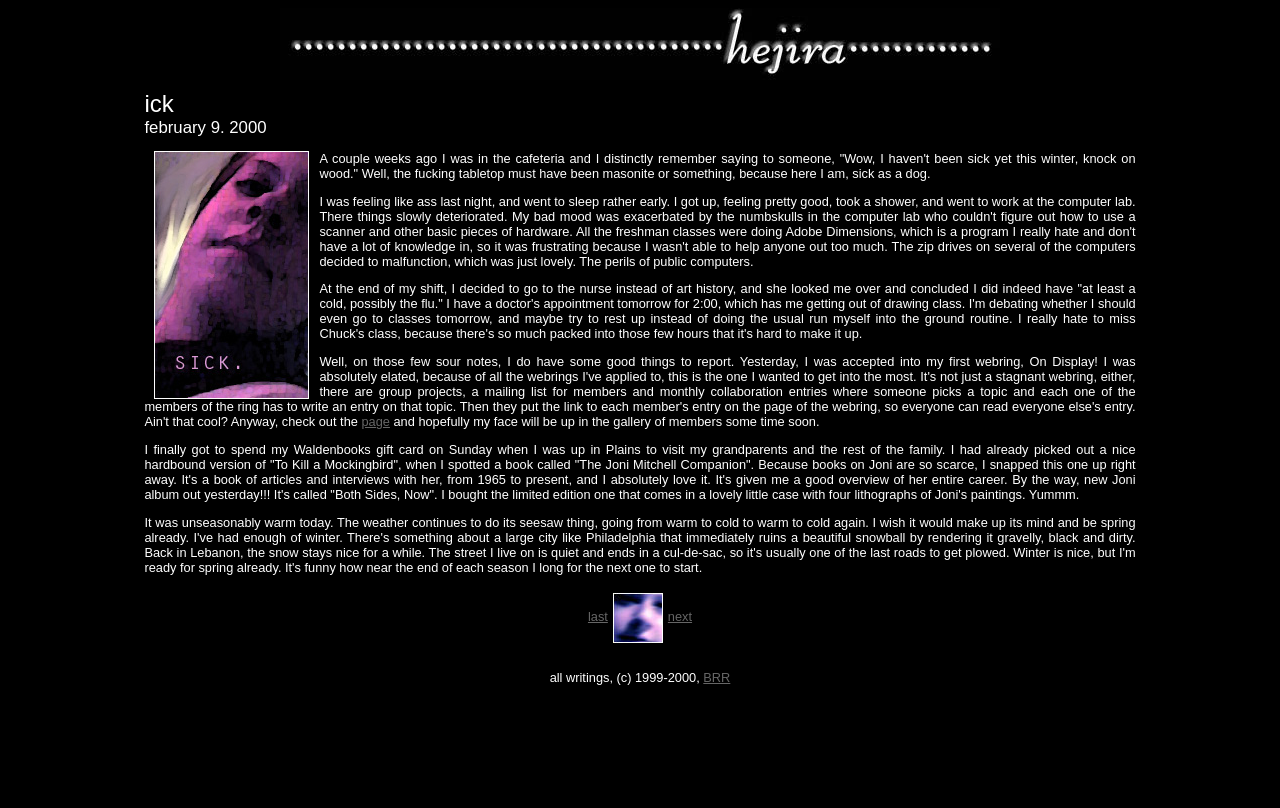Please give a one-word or short phrase response to the following question: 
What is the weather like in the author's location?

Unseasonably warm